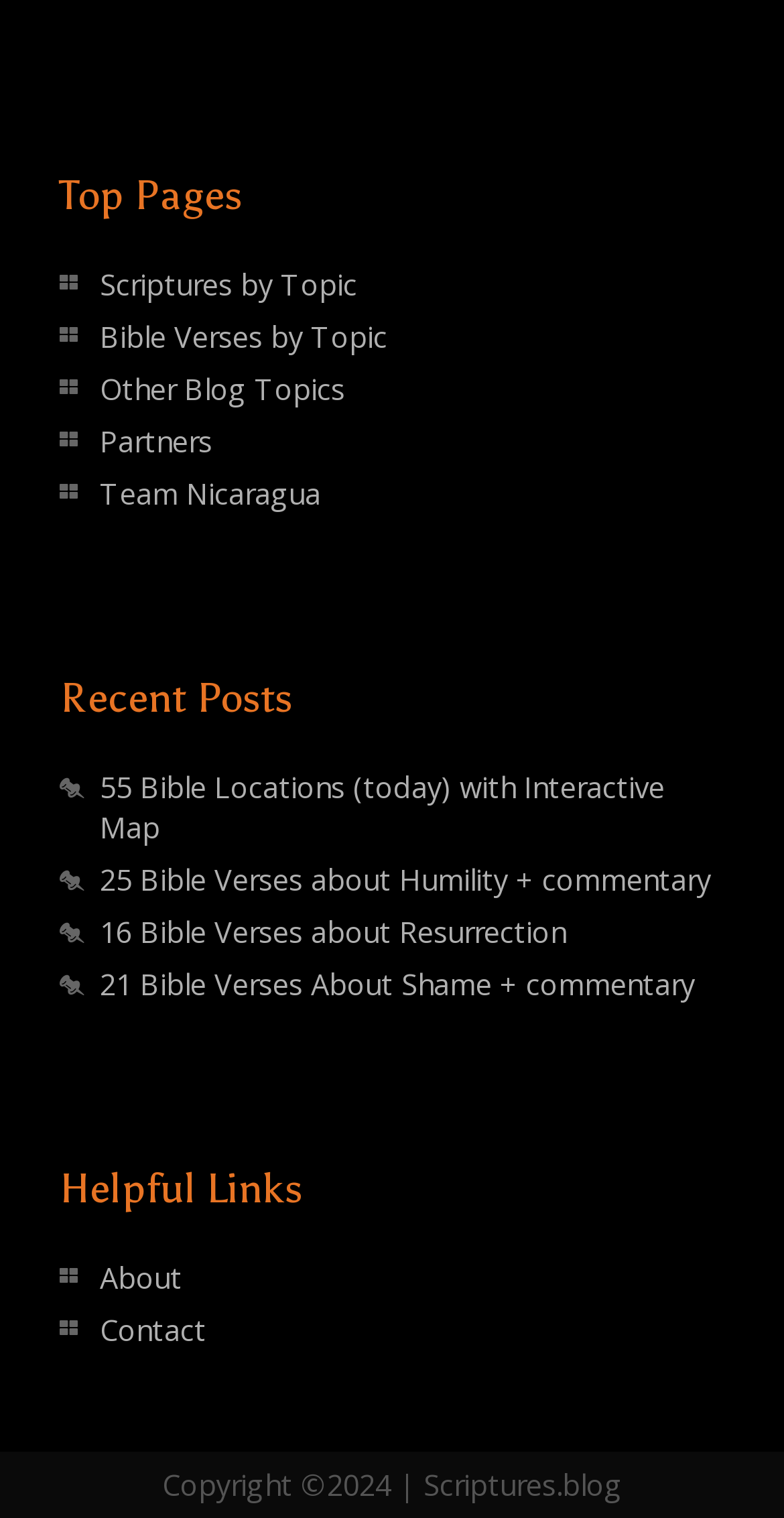Identify the bounding box coordinates for the UI element mentioned here: "About". Provide the coordinates as four float values between 0 and 1, i.e., [left, top, right, bottom].

[0.127, 0.829, 0.232, 0.855]